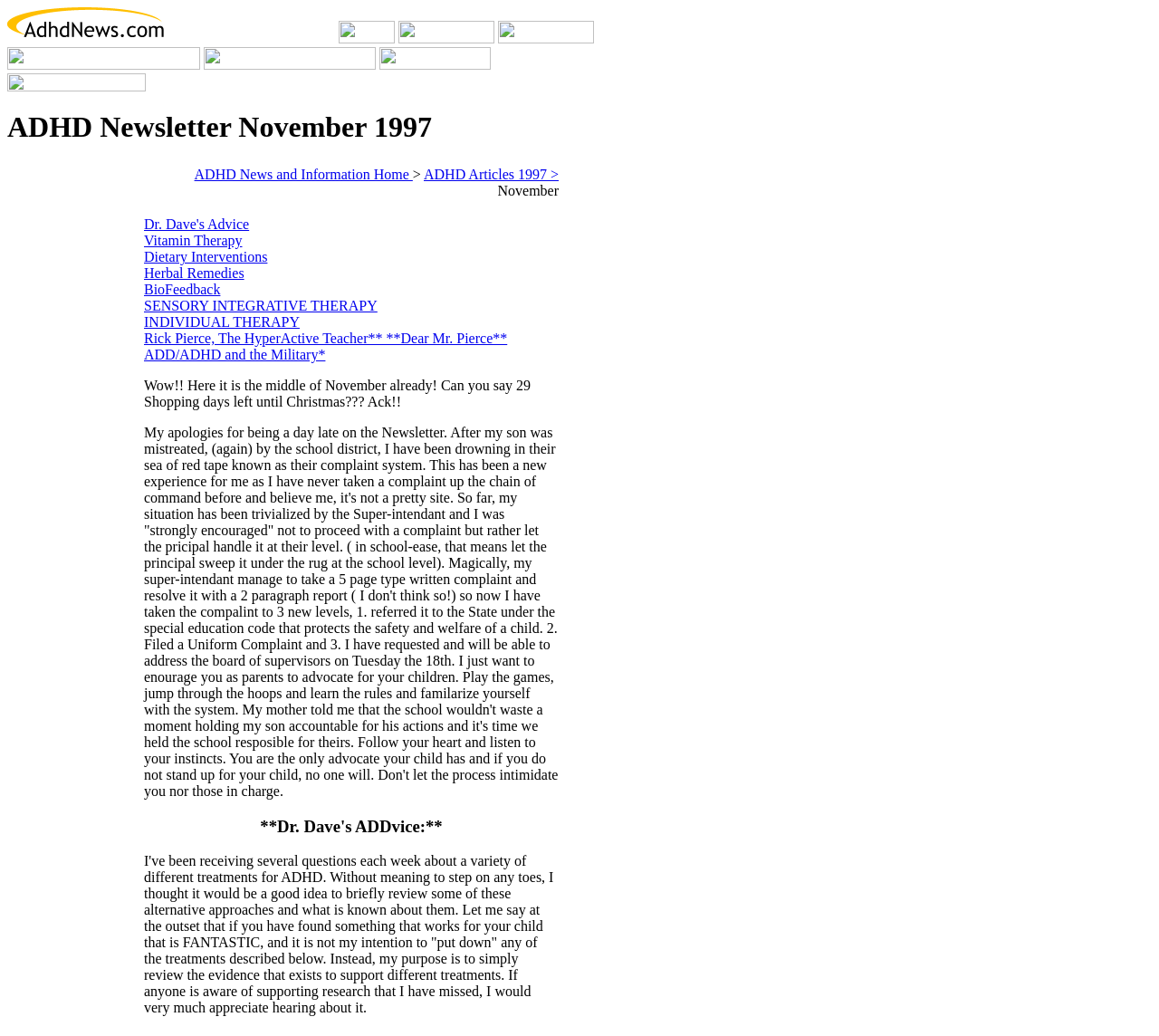Is the author of the webpage advocating for parents to take action on behalf of their children with ADHD?
Can you provide a detailed and comprehensive answer to the question?

Based on the text content of the webpage, I can see that the author is encouraging parents to advocate for their children with ADHD, with phrases such as 'Play the games, jump through the hoops and learn the rules and familarize yourself with the system' and 'Don't let the process intimidate you nor those in charge.' This suggests that the author is advocating for parents to take action on behalf of their children with ADHD.